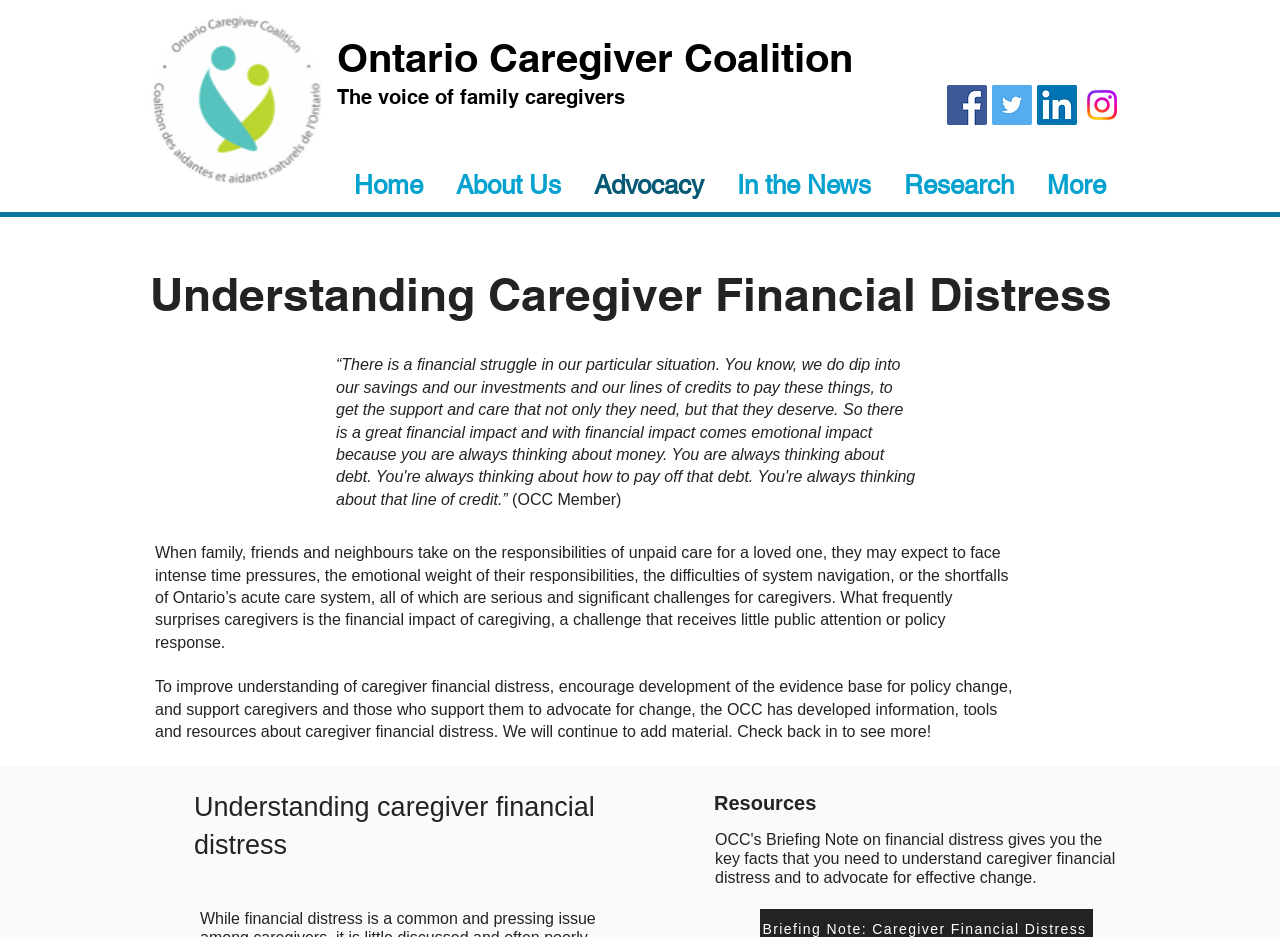What is the name of the organization?
Look at the image and answer the question with a single word or phrase.

Ontario Caregiver Coalition